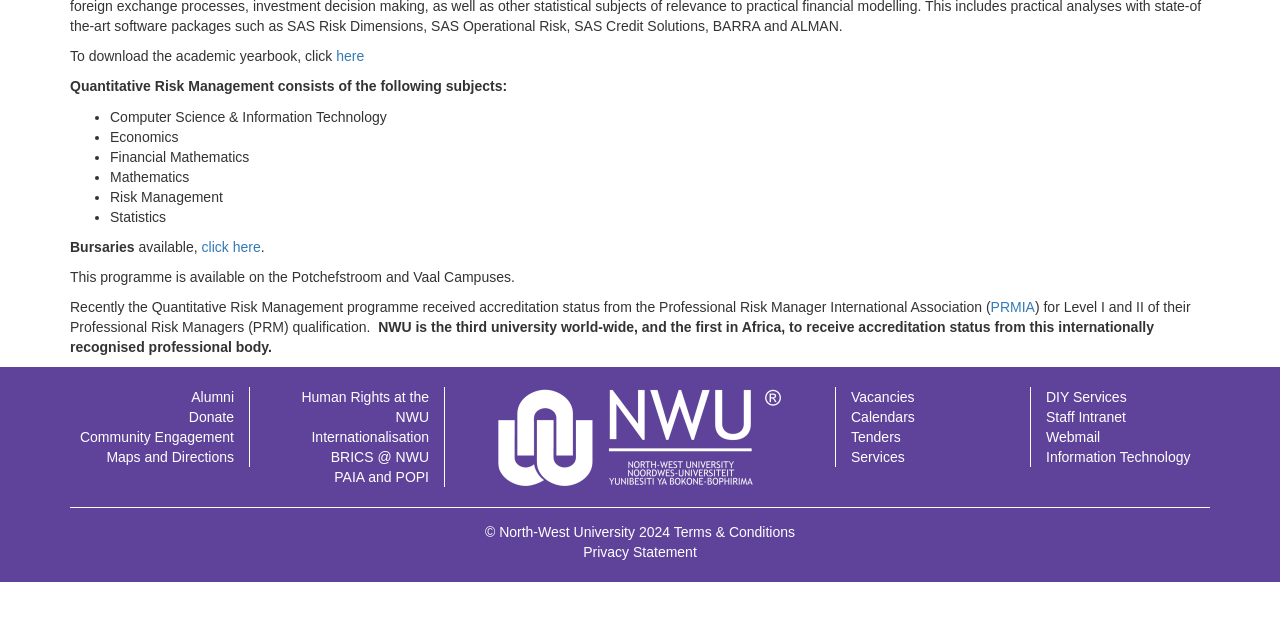Please find the bounding box for the UI component described as follows: "PAIA and POPI".

[0.261, 0.733, 0.335, 0.758]